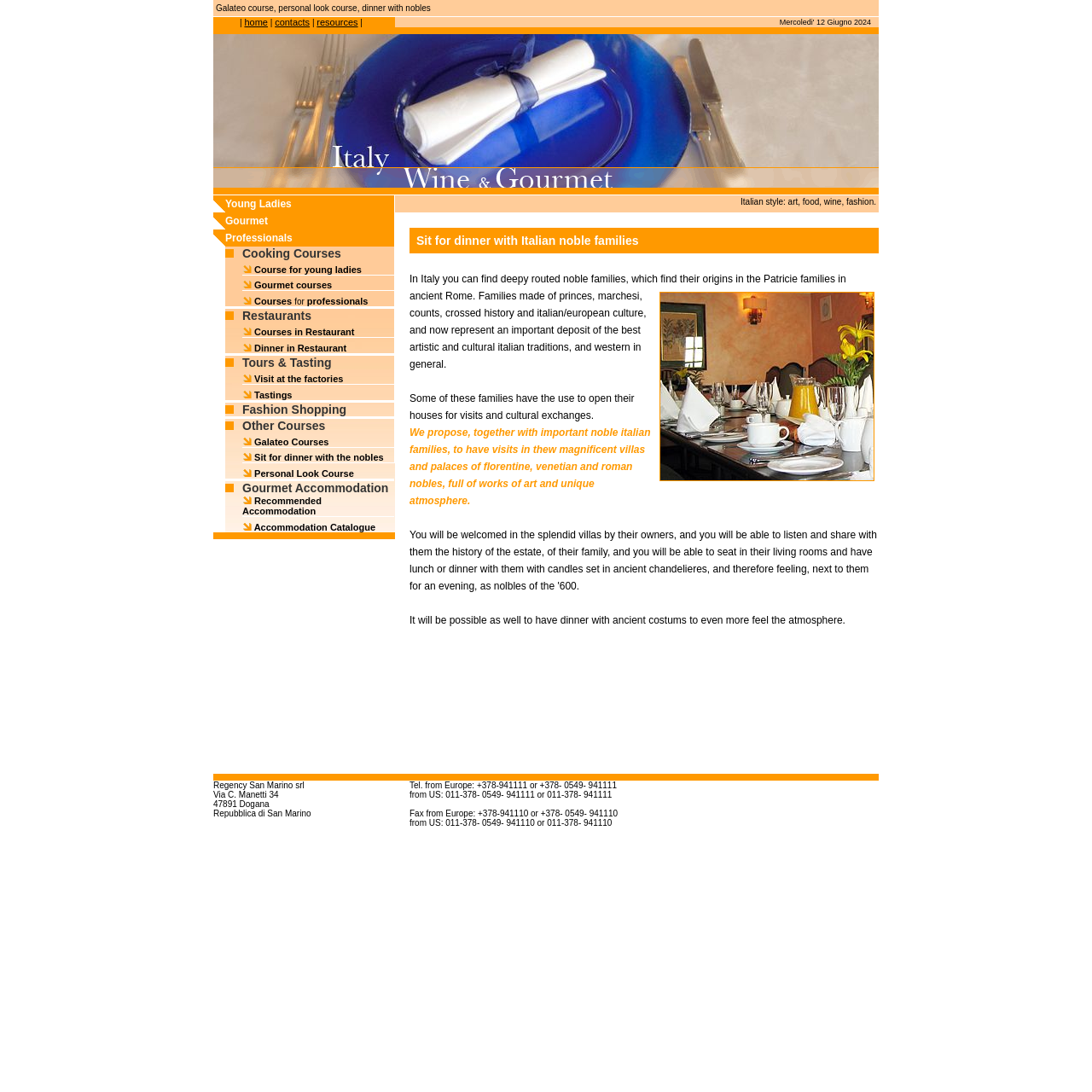Identify the bounding box coordinates for the region to click in order to carry out this instruction: "Learn about 'Cooking Courses'". Provide the coordinates using four float numbers between 0 and 1, formatted as [left, top, right, bottom].

[0.222, 0.226, 0.312, 0.238]